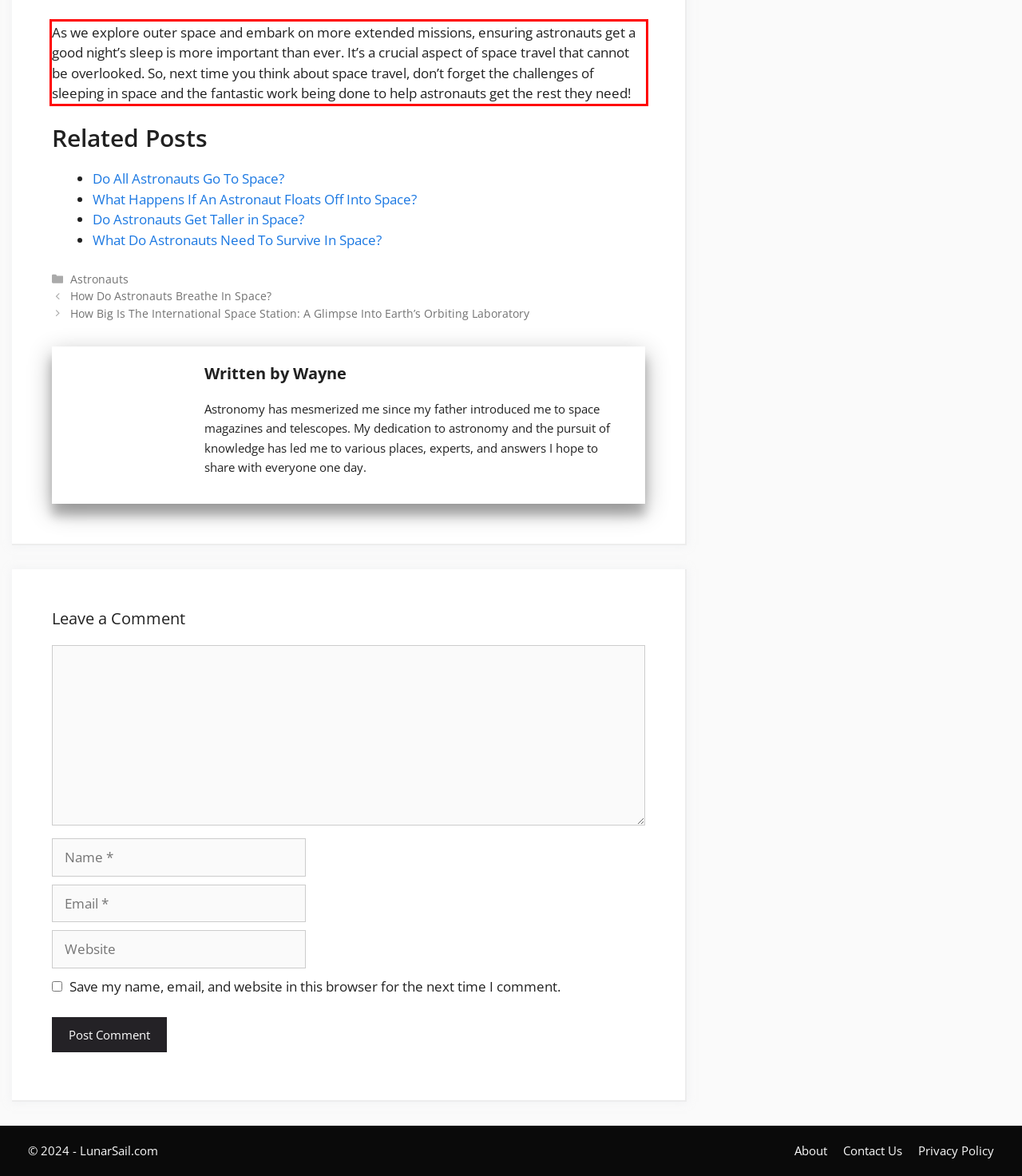You have a screenshot of a webpage where a UI element is enclosed in a red rectangle. Perform OCR to capture the text inside this red rectangle.

As we explore outer space and embark on more extended missions, ensuring astronauts get a good night’s sleep is more important than ever. It’s a crucial aspect of space travel that cannot be overlooked. So, next time you think about space travel, don’t forget the challenges of sleeping in space and the fantastic work being done to help astronauts get the rest they need!